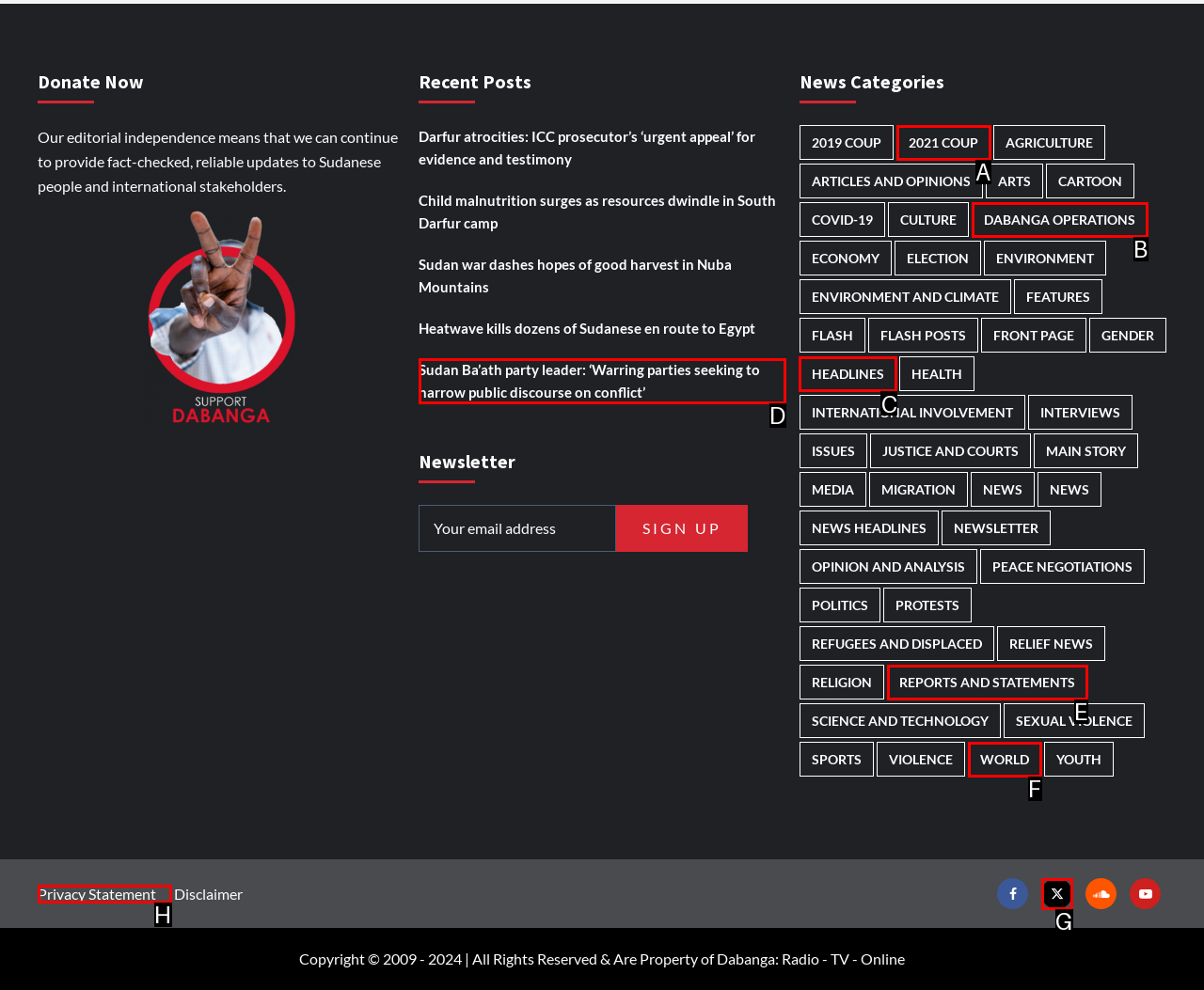Tell me the letter of the UI element I should click to accomplish the task: View the latest headlines based on the choices provided in the screenshot.

C